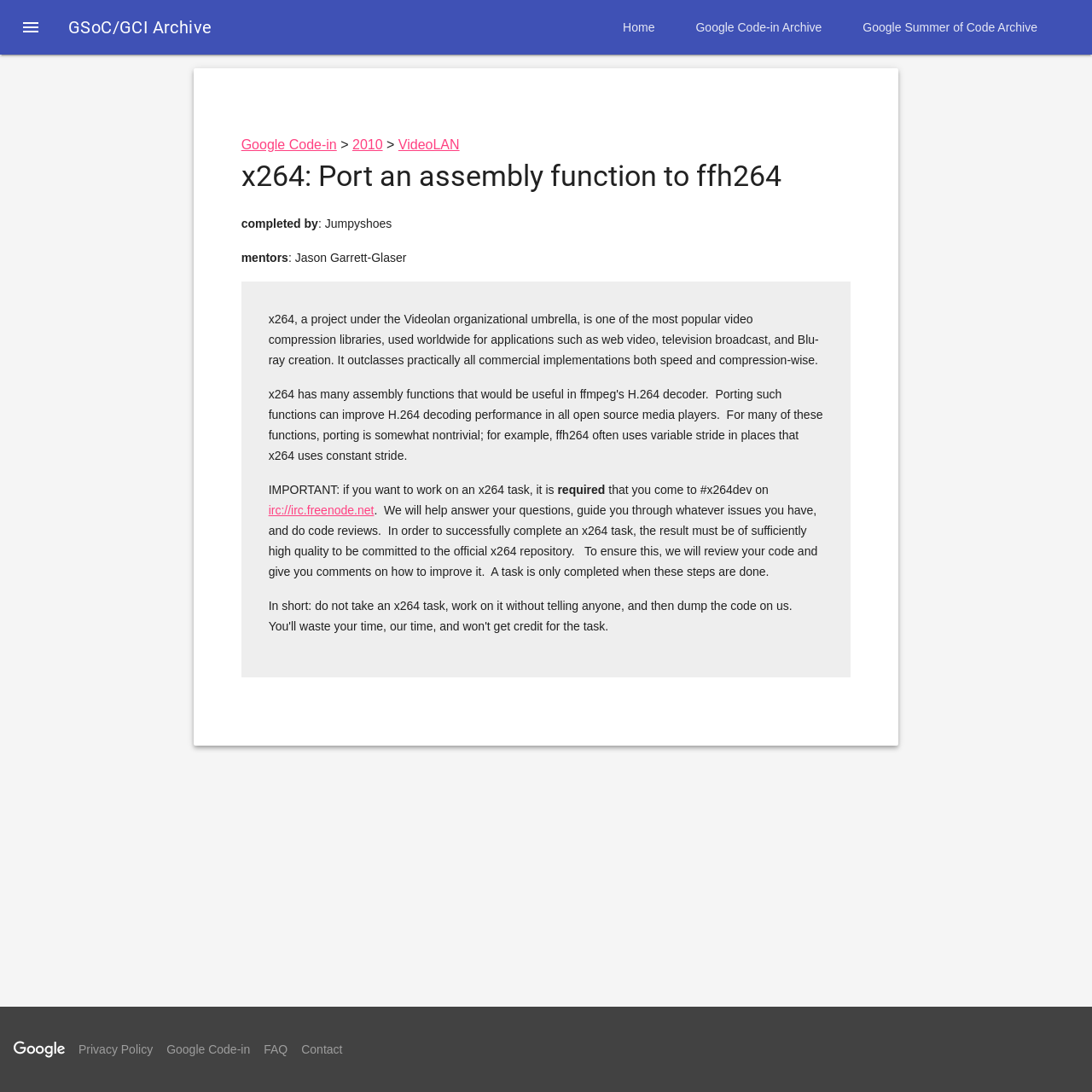Determine the bounding box coordinates for the HTML element mentioned in the following description: "Forums". The coordinates should be a list of four floats ranging from 0 to 1, represented as [left, top, right, bottom].

None